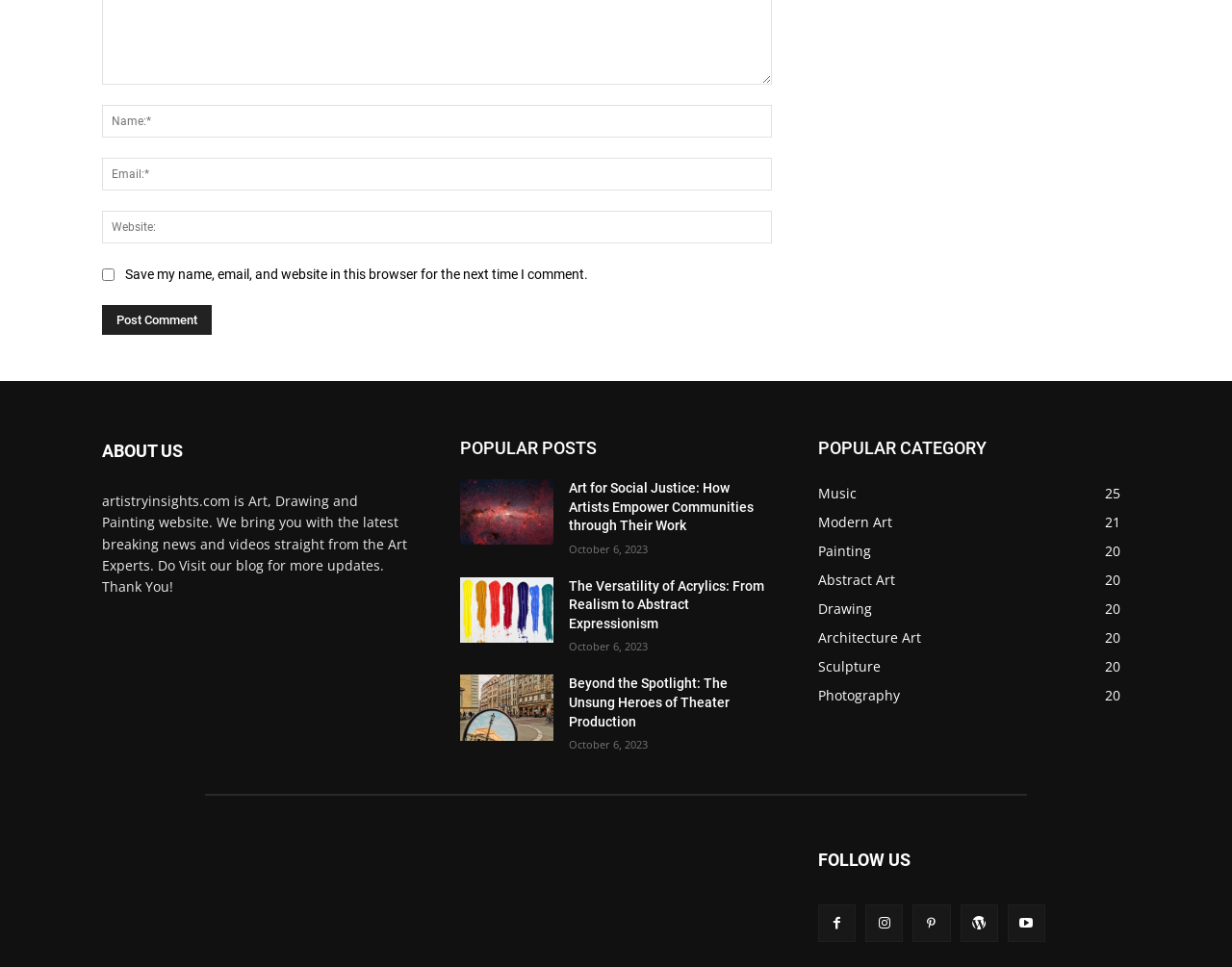What is the purpose of the website?
Please provide a detailed and comprehensive answer to the question.

Based on the static text 'artistryinsights.com is Art, Drawing and Painting website. We bring you with the latest breaking news and videos straight from the Art Experts. Do Visit our blog for more updates. Thank You!' on the webpage, it can be inferred that the purpose of the website is to provide information and updates on Art, Drawing, and Painting.